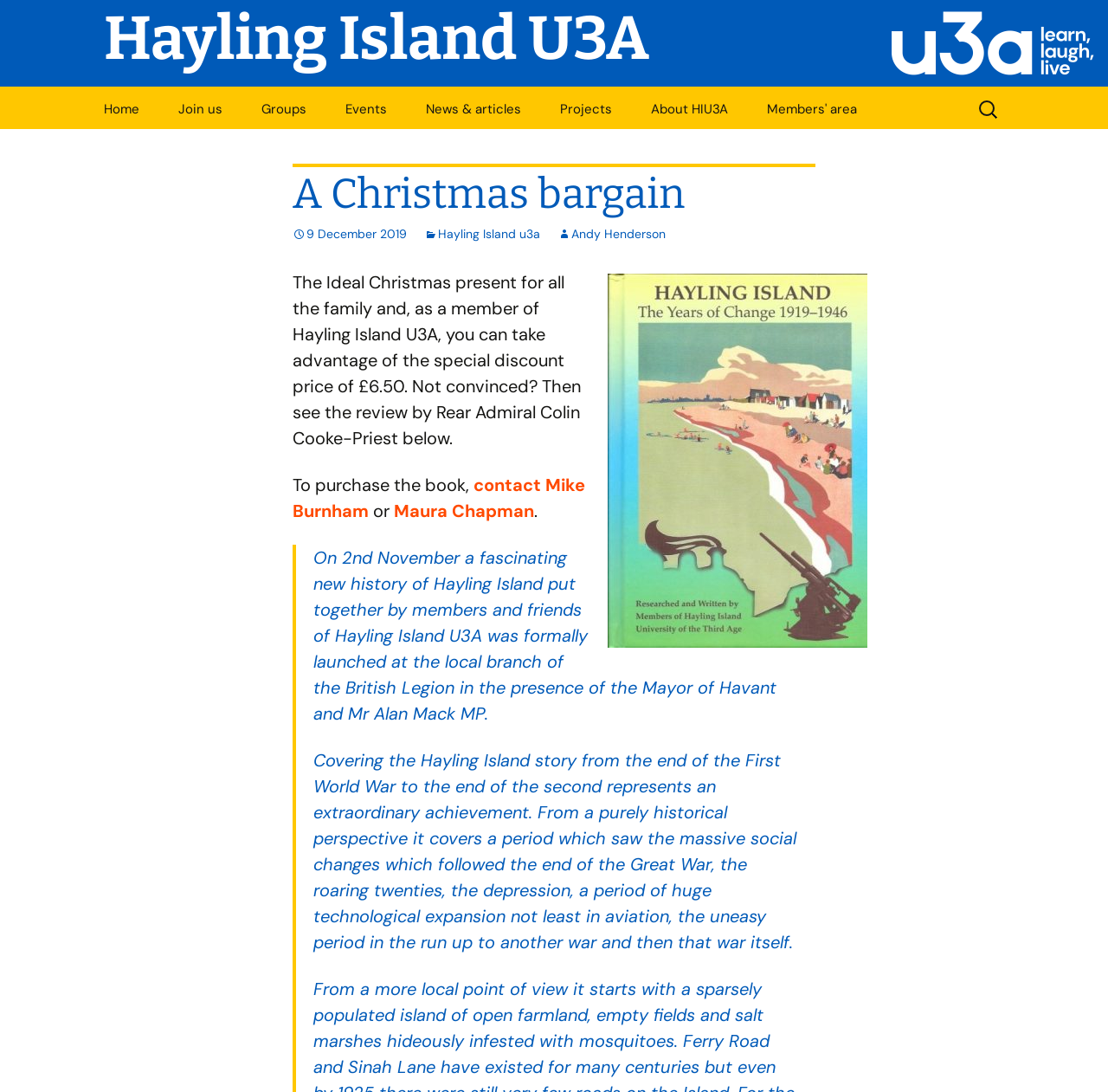Locate the bounding box coordinates of the clickable area to execute the instruction: "Contact 'Mike Burnham'". Provide the coordinates as four float numbers between 0 and 1, represented as [left, top, right, bottom].

[0.264, 0.434, 0.528, 0.479]